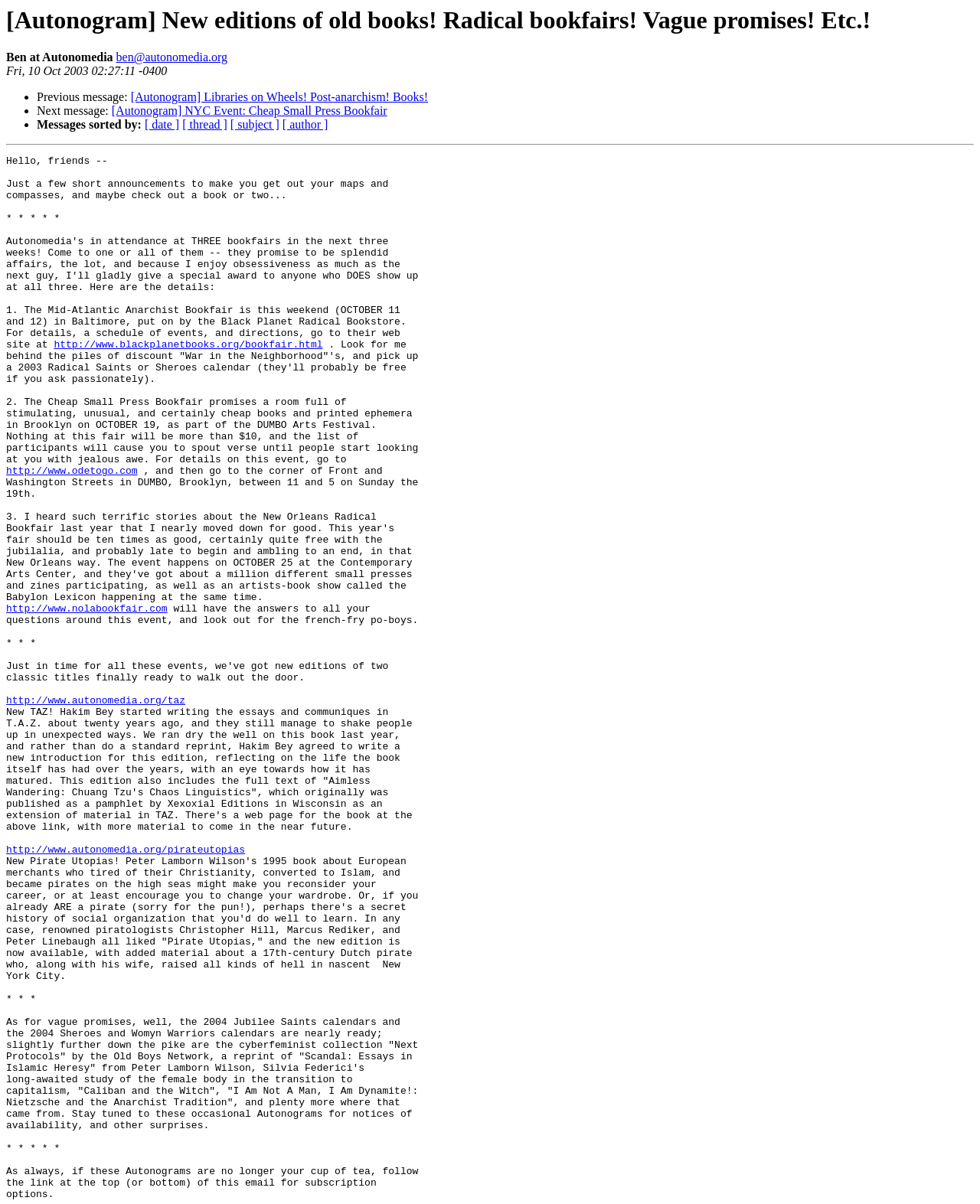Identify the bounding box of the UI element described as follows: "http://www.autonomedia.org/pirateutopias". Provide the coordinates as four float numbers in the range of 0 to 1 [left, top, right, bottom].

[0.006, 0.701, 0.251, 0.711]